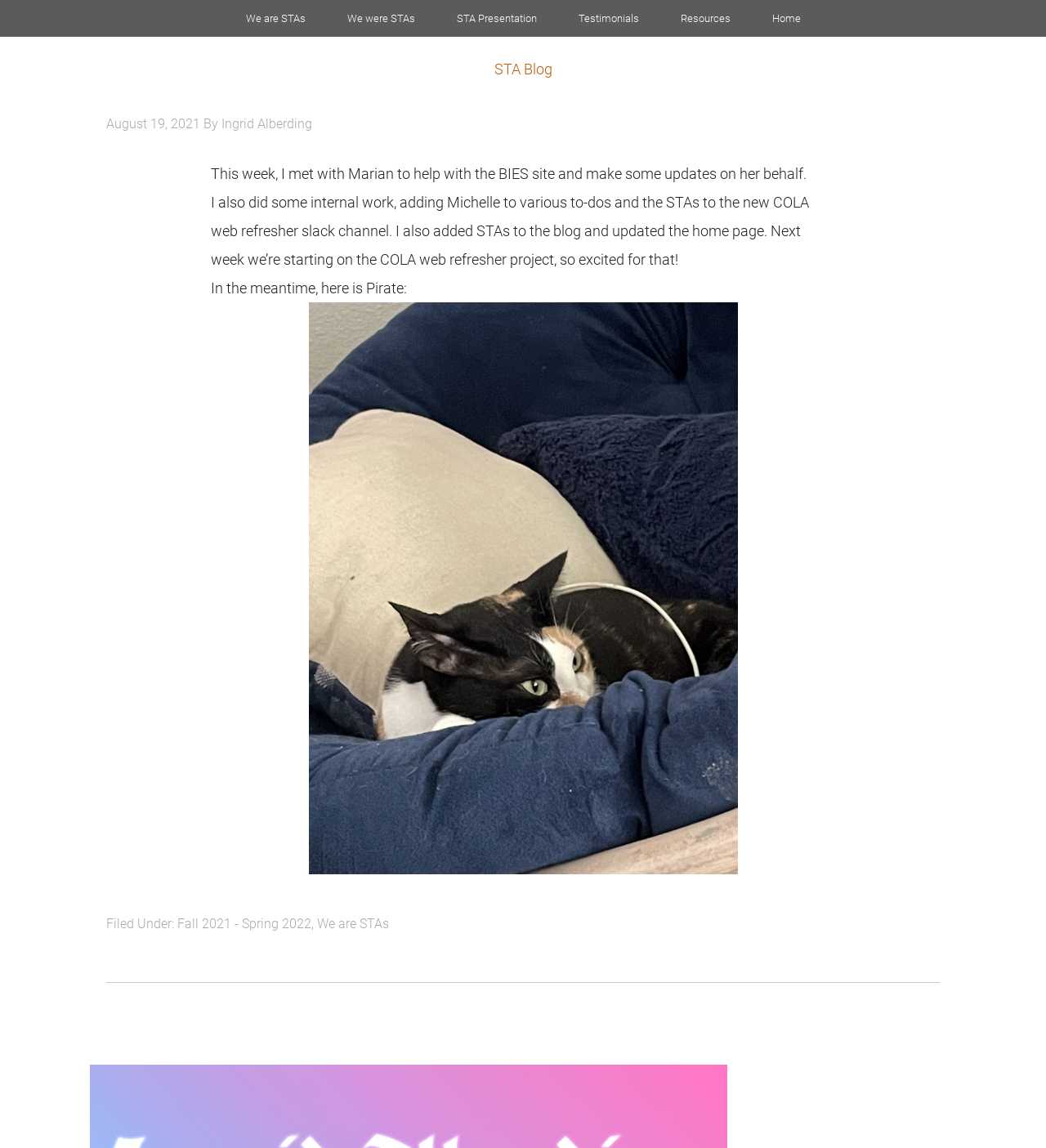Please identify the bounding box coordinates of the area that needs to be clicked to follow this instruction: "check Testimonials".

[0.534, 0.0, 0.629, 0.032]